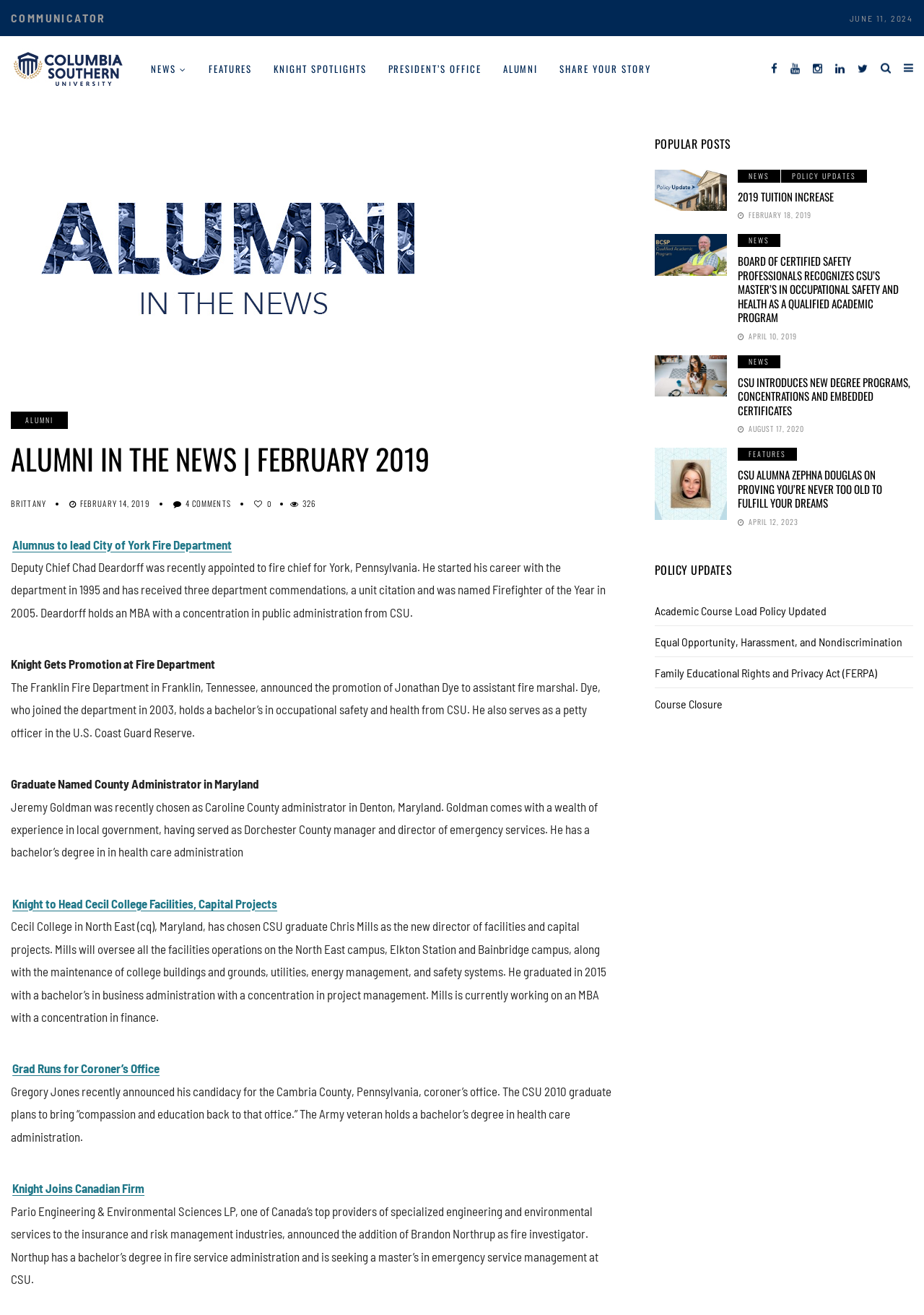Could you provide the bounding box coordinates for the portion of the screen to click to complete this instruction: "Click on the 'ALUMNI IN THE NEWS | FEBRUARY 2019' heading"?

[0.012, 0.334, 0.665, 0.363]